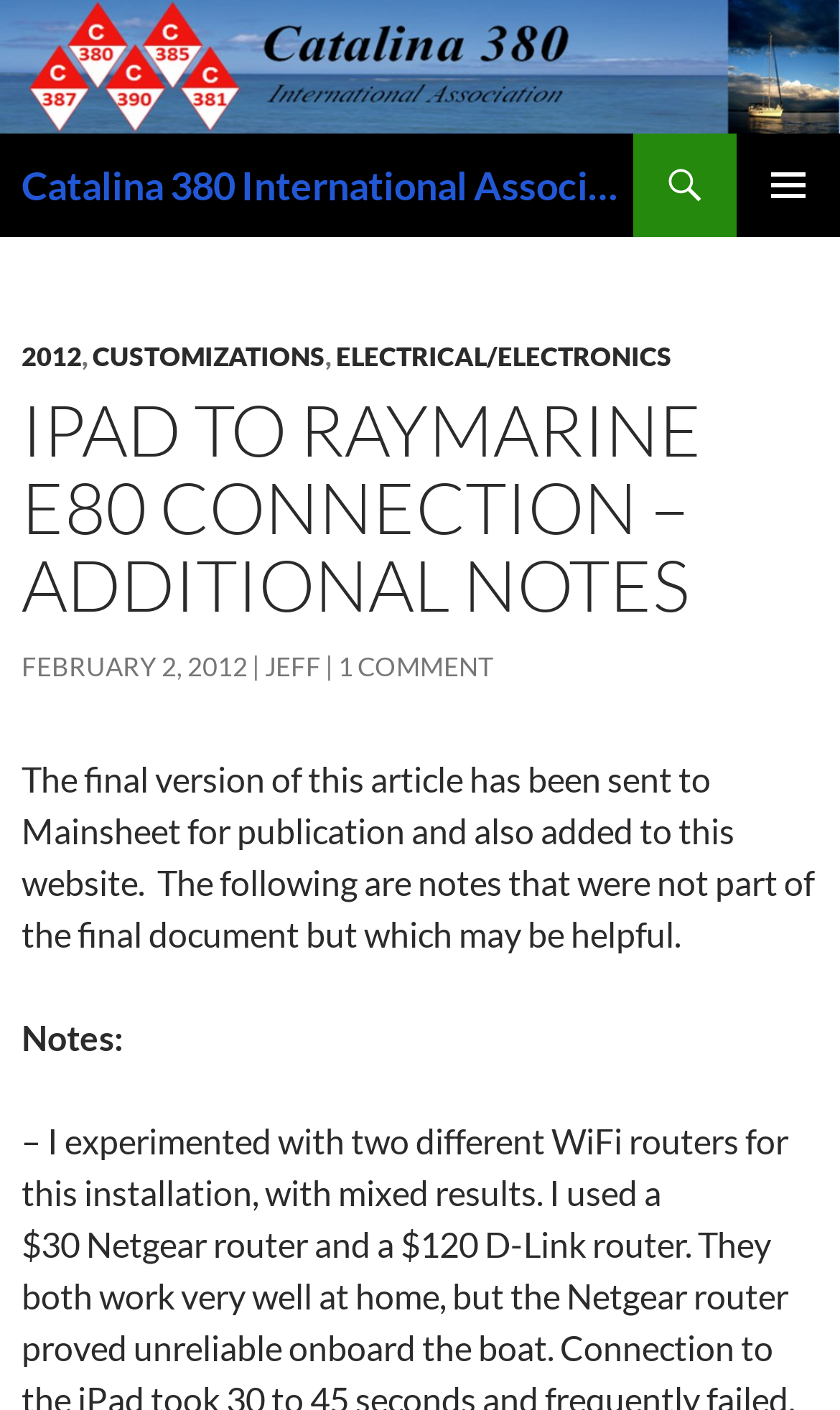Using the provided description: "Electrical/Electronics", find the bounding box coordinates of the corresponding UI element. The output should be four float numbers between 0 and 1, in the format [left, top, right, bottom].

[0.4, 0.242, 0.8, 0.265]